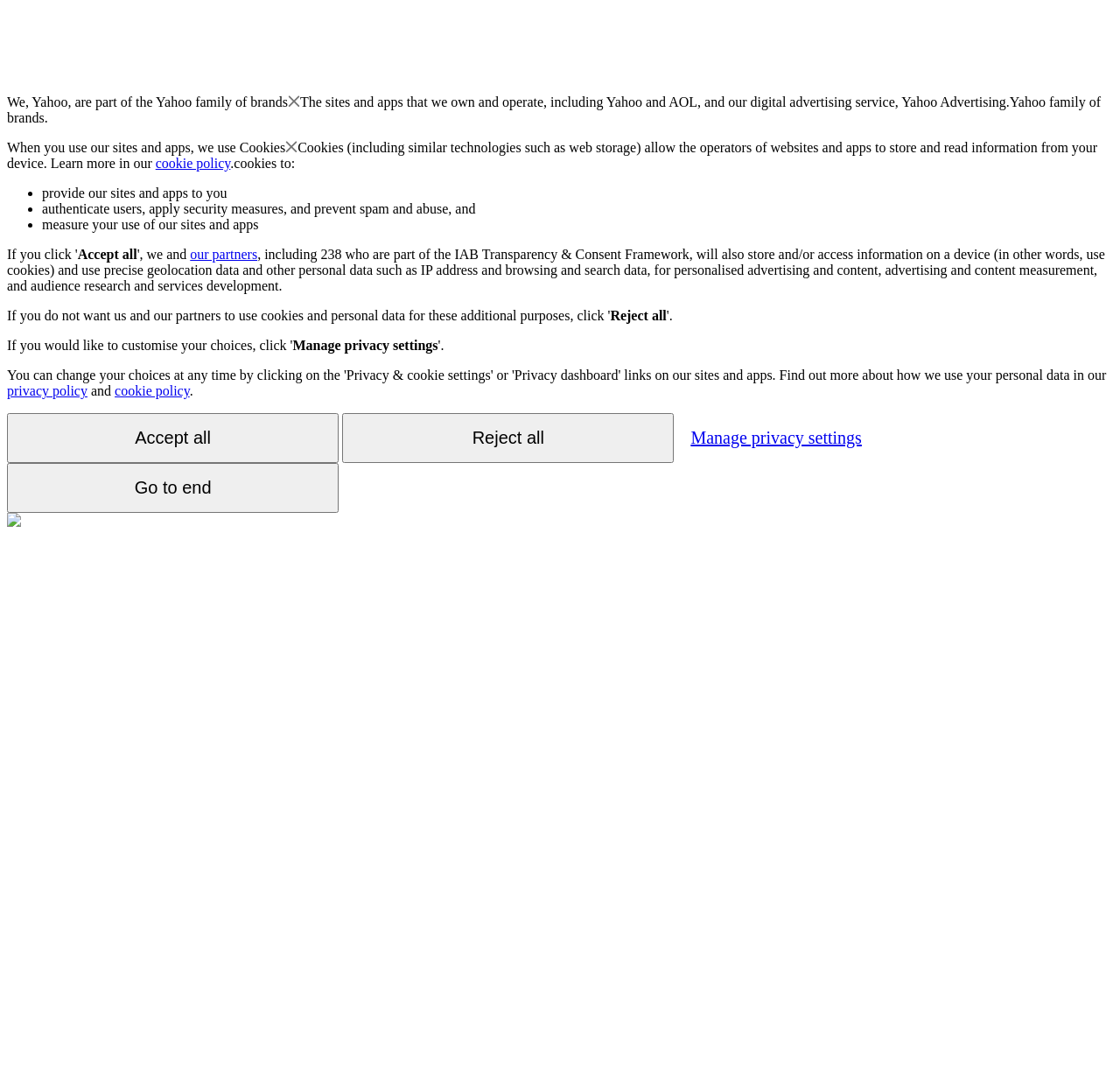What is the purpose of the 'Manage privacy settings' button?
Please answer the question as detailed as possible.

The 'Manage privacy settings' button is likely used to allow users to customize their privacy settings, such as choosing which types of data they want to share with the website and its partners.